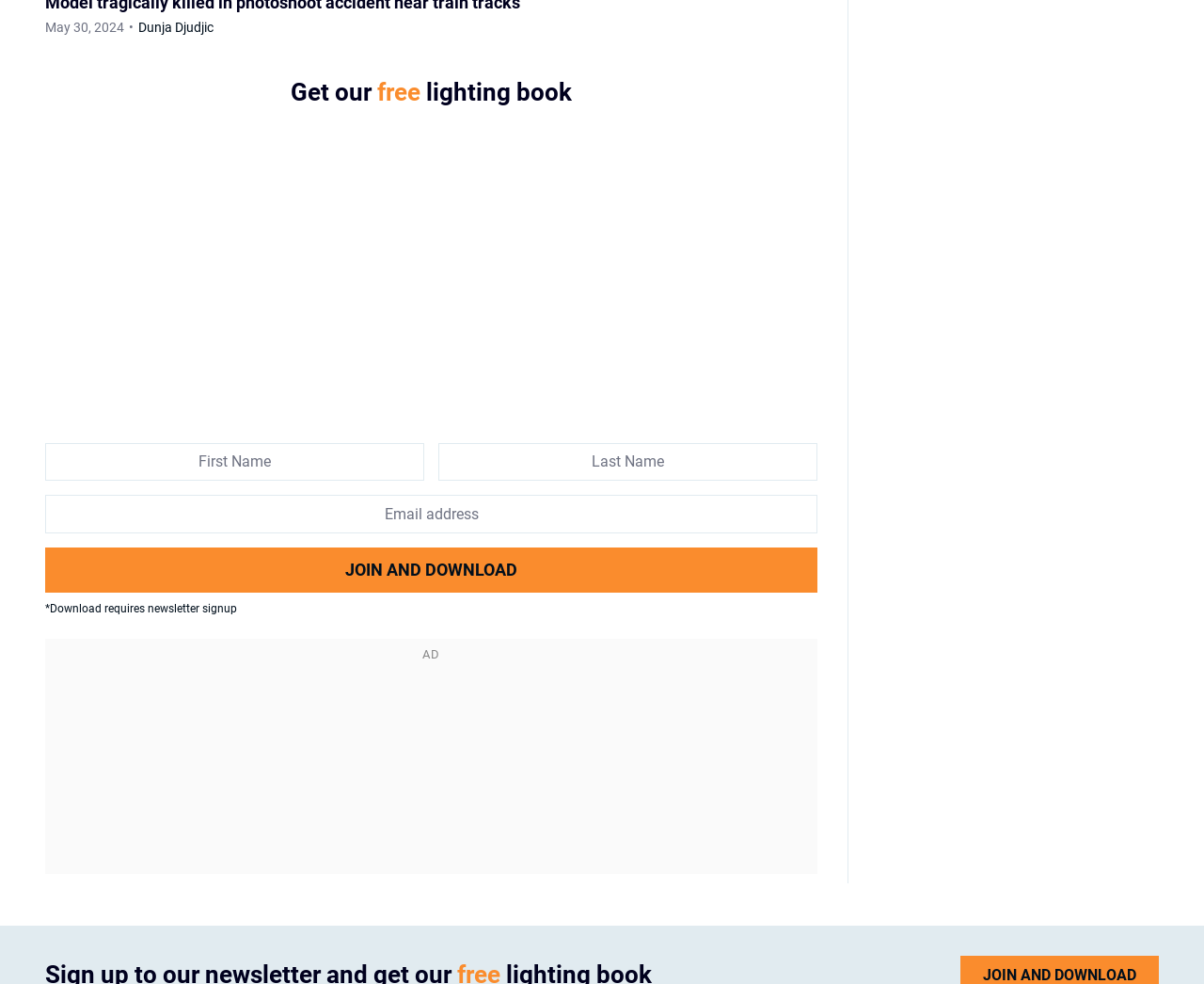Please determine the bounding box coordinates for the UI element described here. Use the format (top-left x, top-left y, bottom-right x, bottom-right y) with values bounded between 0 and 1: Advertise

[0.671, 0.534, 0.722, 0.558]